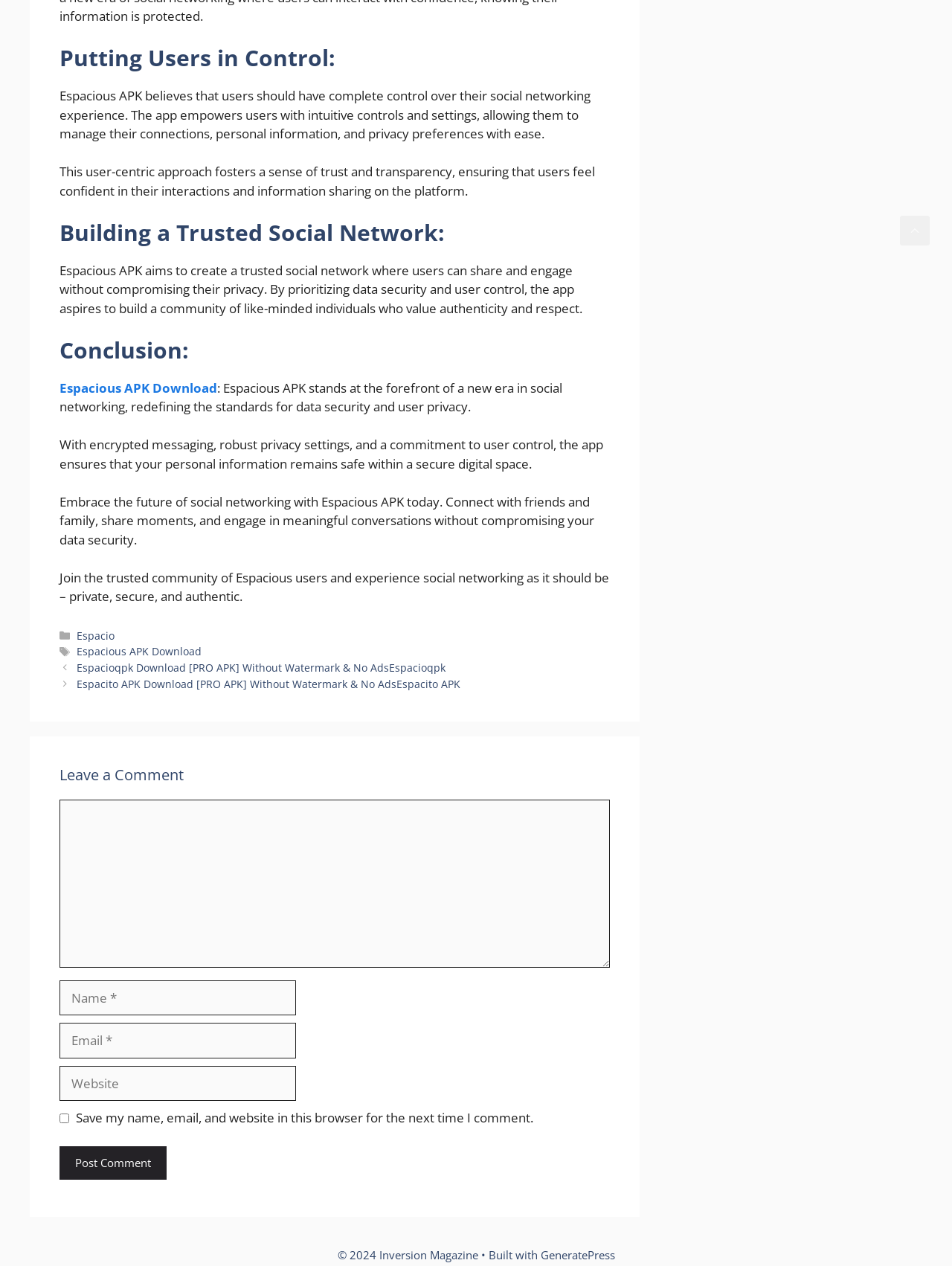What is the name of the magazine that owns this website?
Respond to the question with a single word or phrase according to the image.

Inversion Magazine